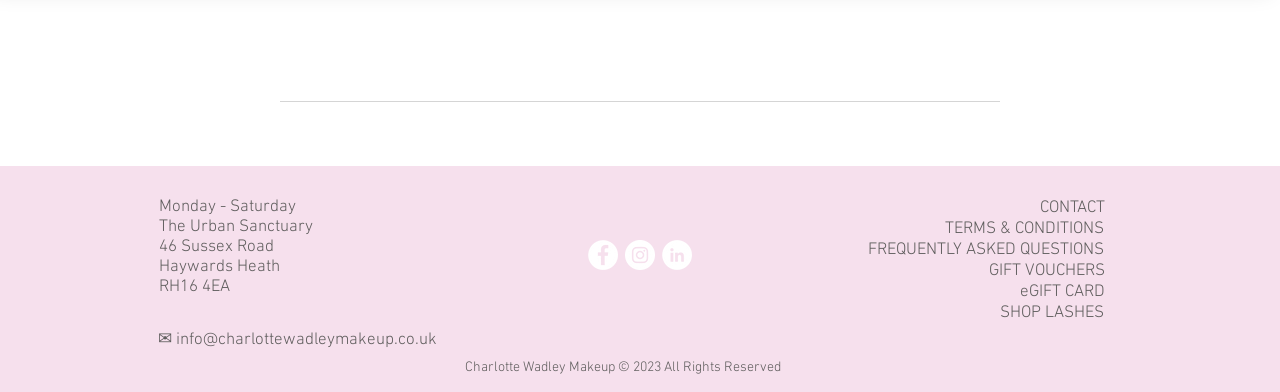Using the information from the screenshot, answer the following question thoroughly:
What is the address of The Urban Sanctuary?

I found the address by looking at the static text elements at the top of the webpage, which provide the full address of The Urban Sanctuary.